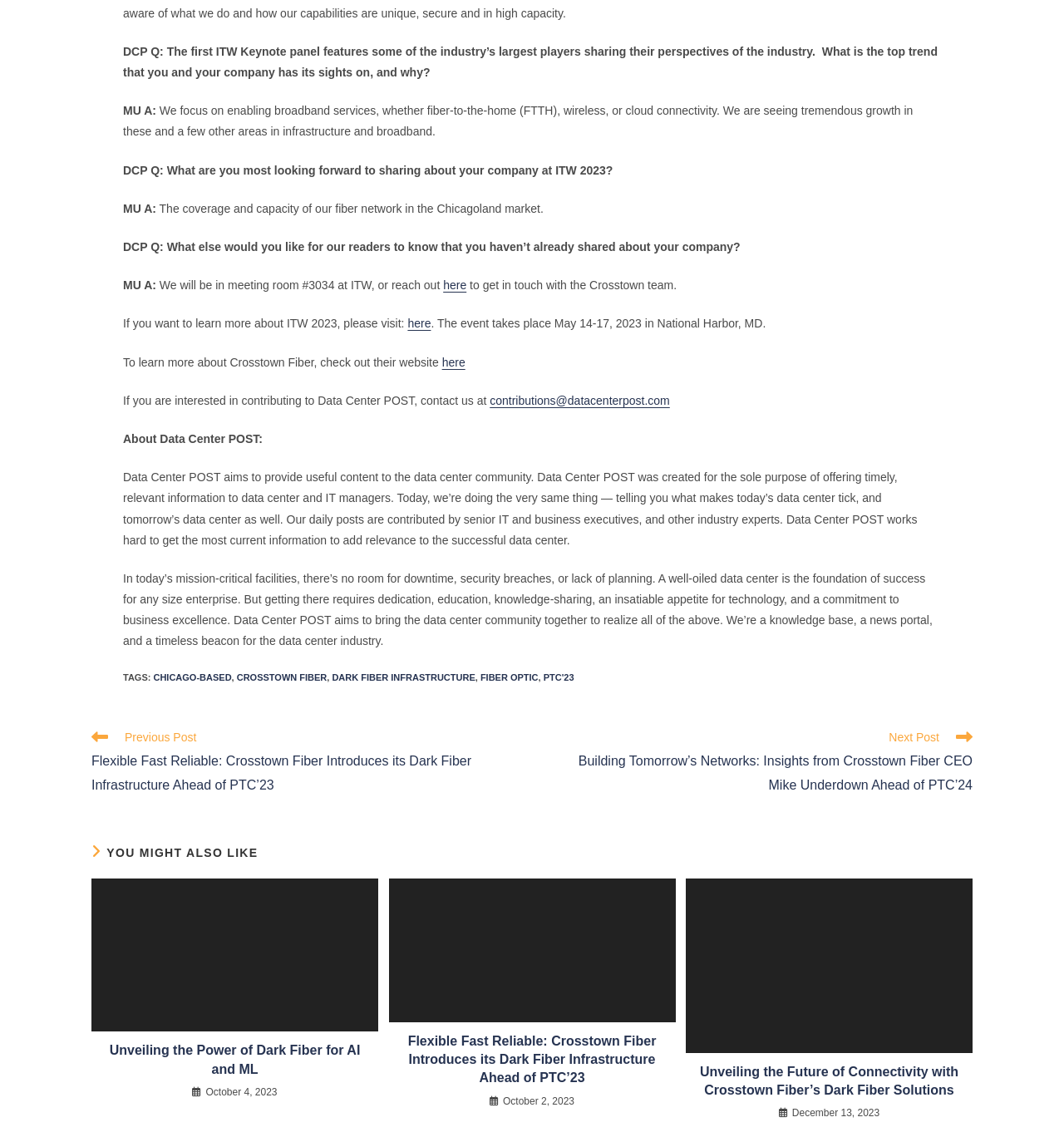Answer the following query concisely with a single word or phrase:
What is the company featured in this article?

Crosstown Fiber